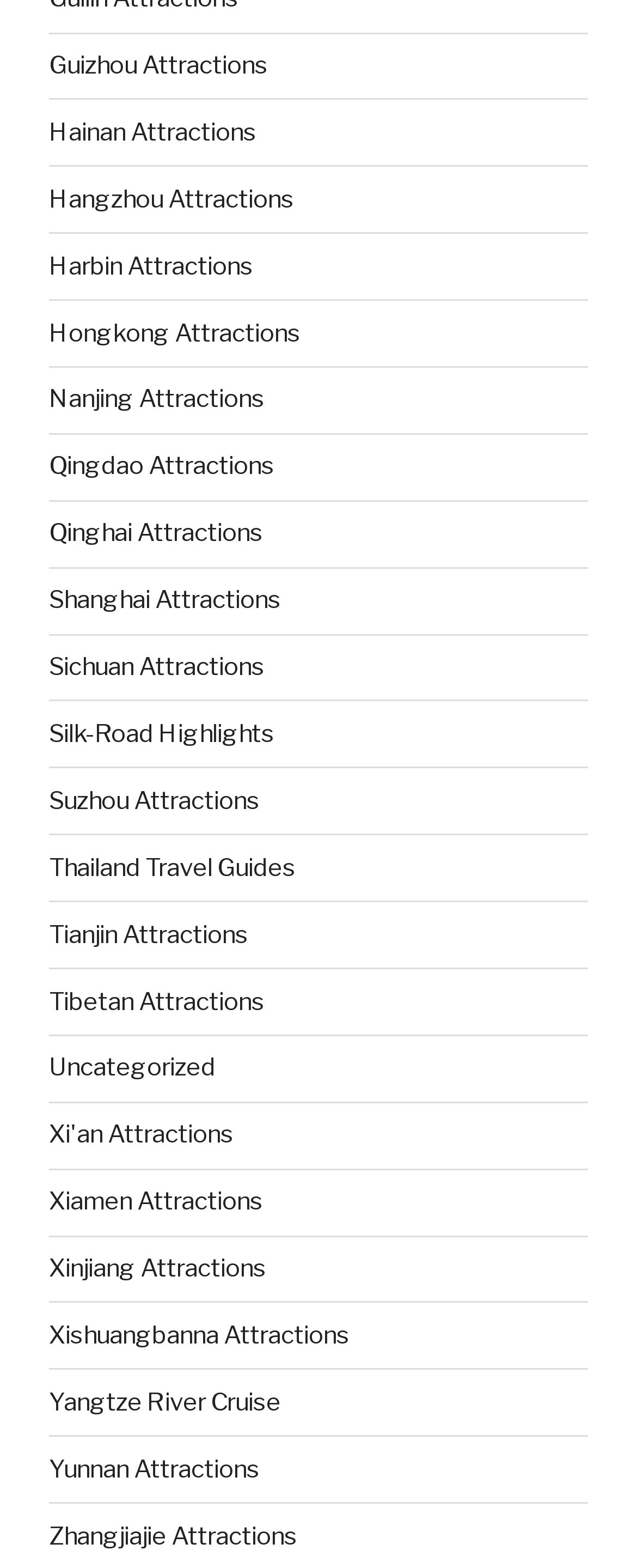Respond to the following query with just one word or a short phrase: 
What is the first attraction listed?

Guizhou Attractions